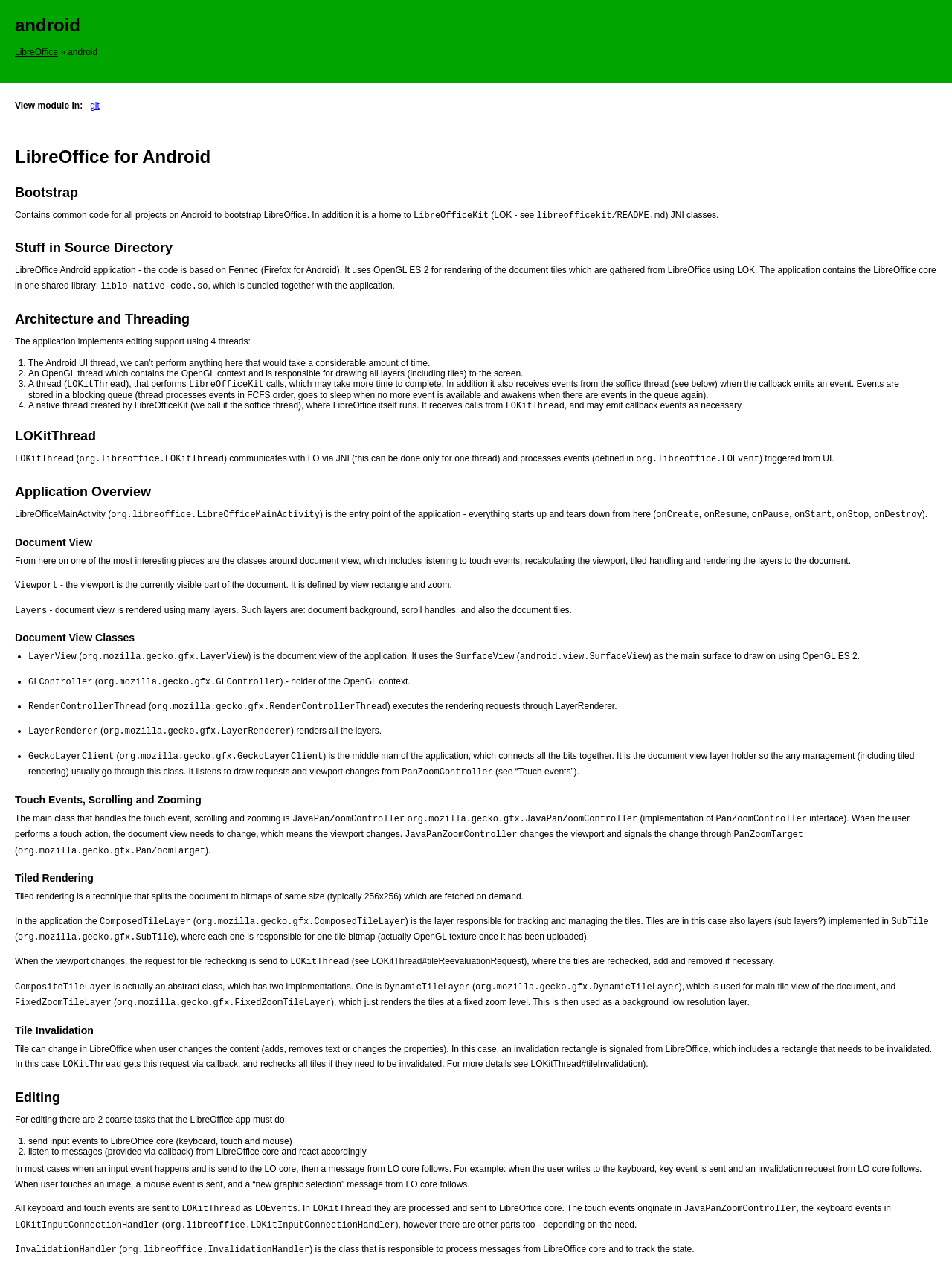What is the name of the thread that performs LibreOfficeKit calls?
We need a detailed and meticulous answer to the question.

The text 'A thread (LOKitThread), that performs LibreOfficeKit calls, which may take more time to complete.' suggests that the thread that performs LibreOfficeKit calls is named LOKitThread.